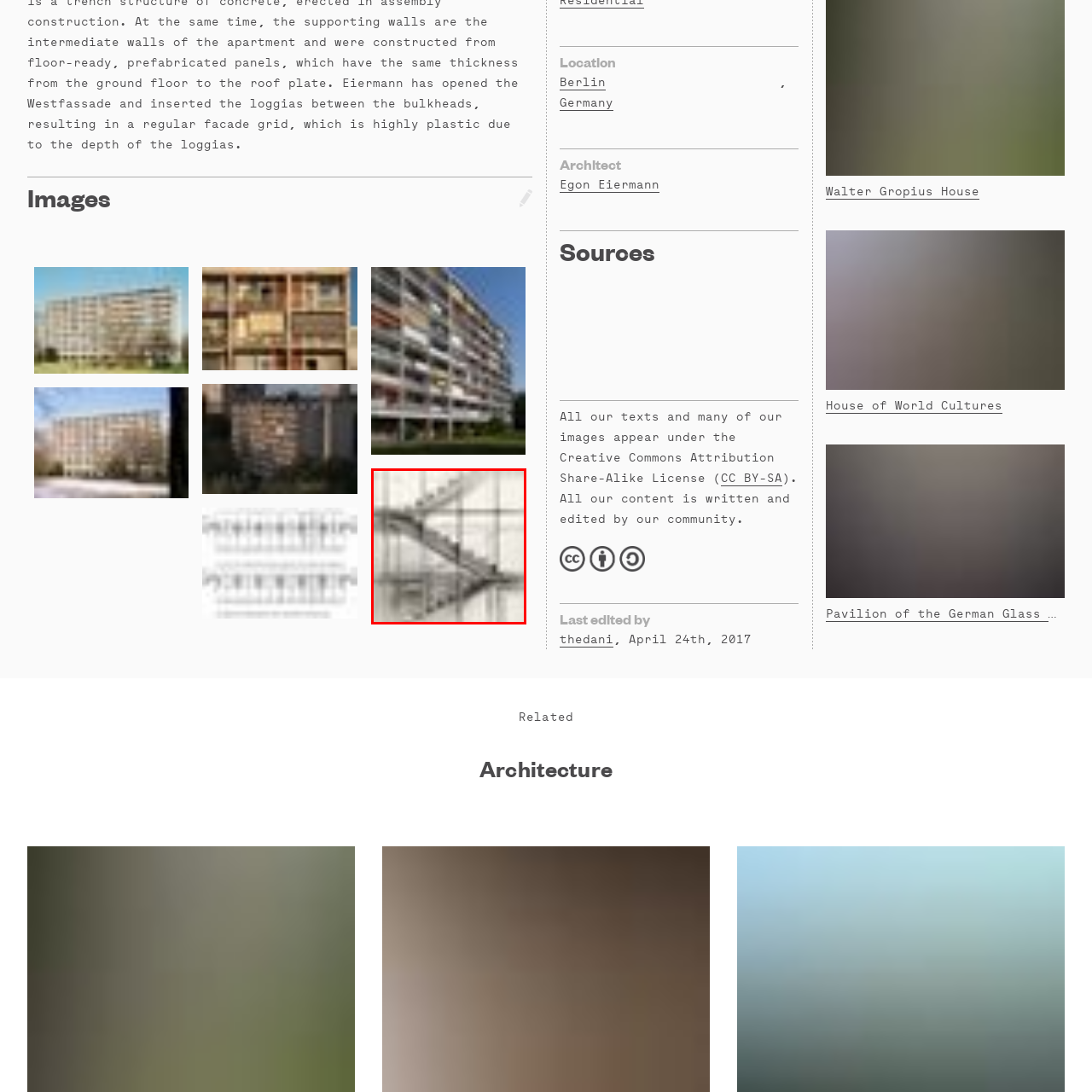Who is the renowned architect associated with this design?
Look at the section marked by the red bounding box and provide a single word or phrase as your answer.

Walter Gropius